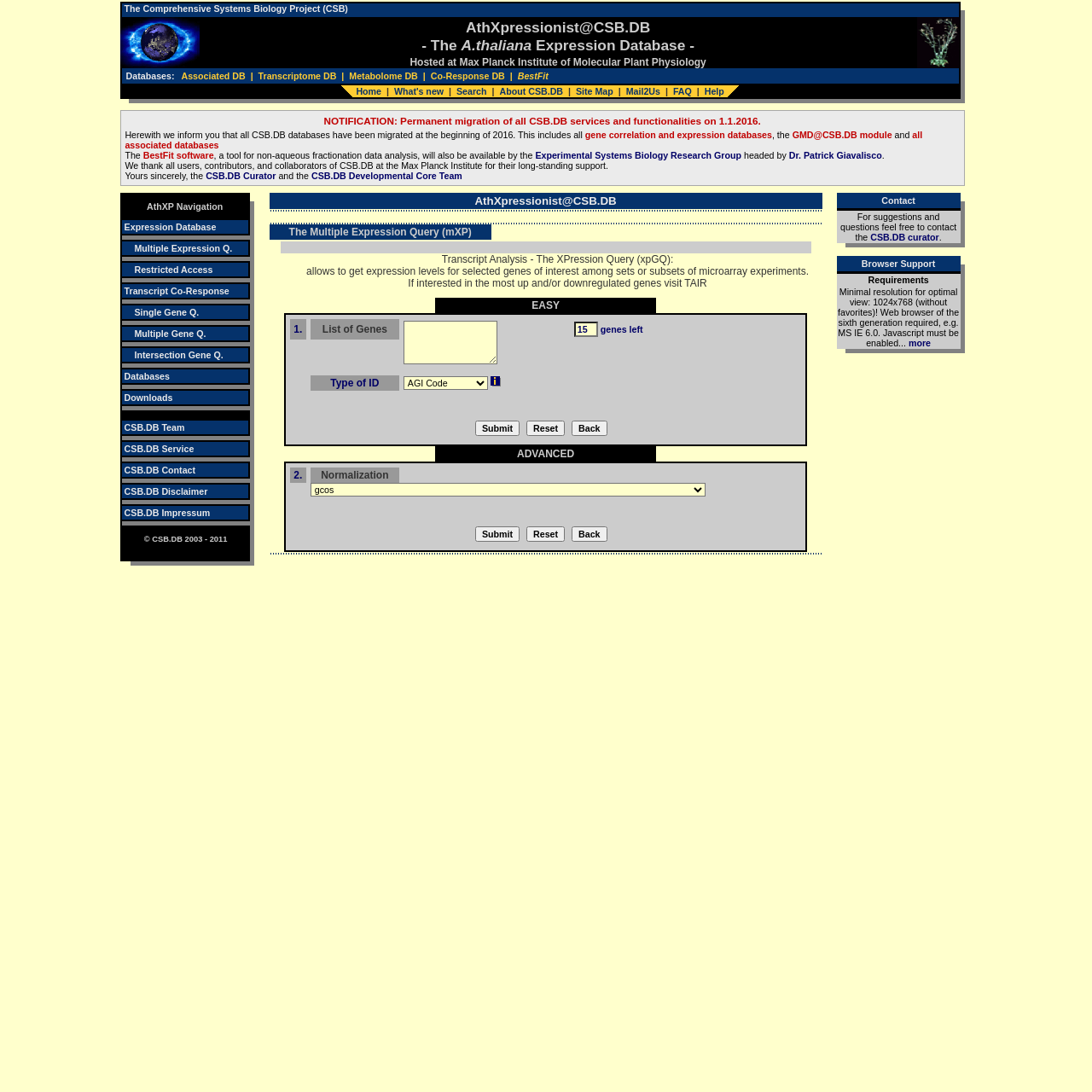Please give the bounding box coordinates of the area that should be clicked to fulfill the following instruction: "Click on the 'csbdb' link". The coordinates should be in the format of four float numbers from 0 to 1, i.e., [left, top, right, bottom].

[0.11, 0.055, 0.182, 0.064]